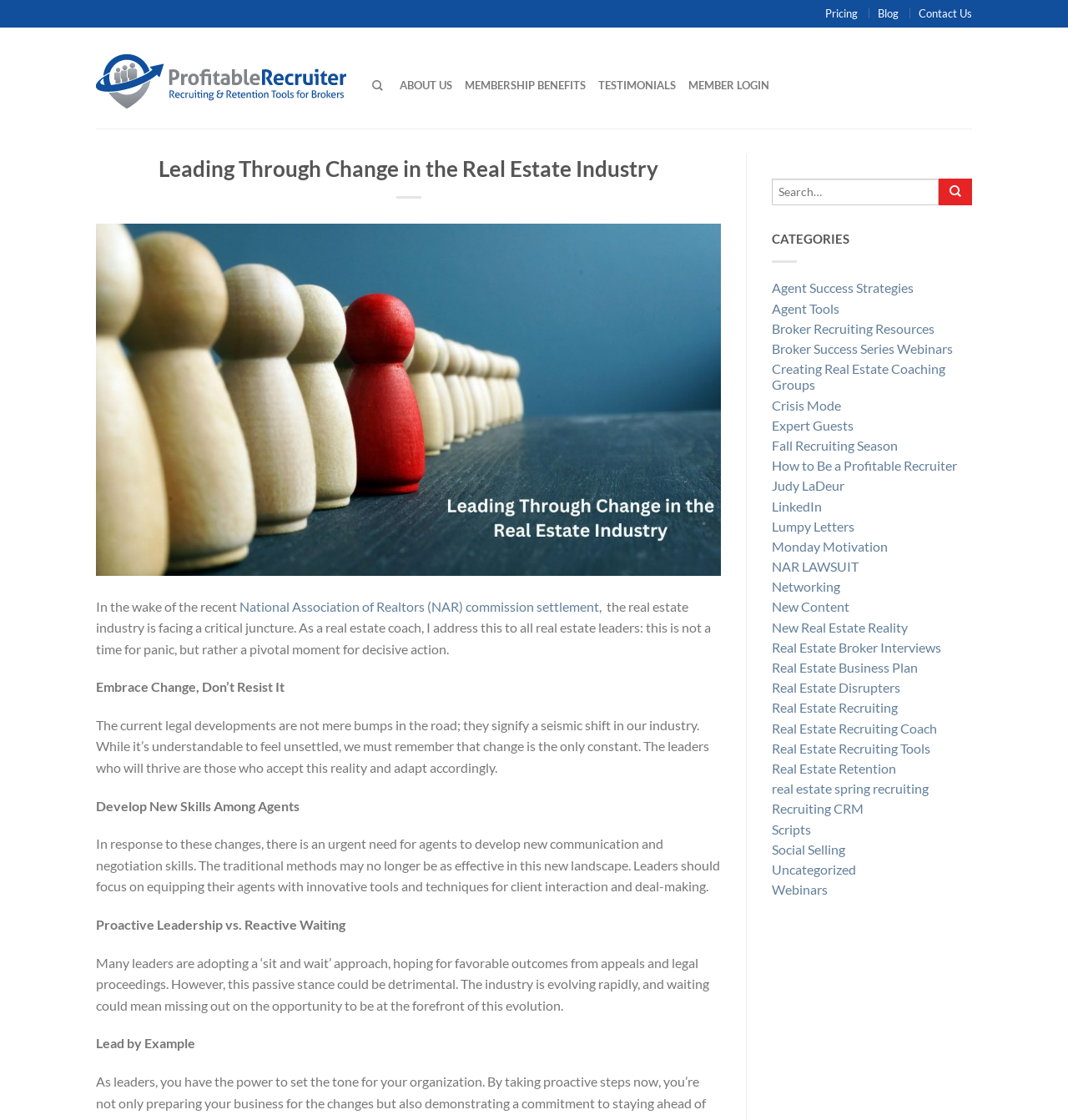Find the bounding box coordinates of the element I should click to carry out the following instruction: "Learn about Agent Success Strategies".

[0.723, 0.25, 0.91, 0.268]